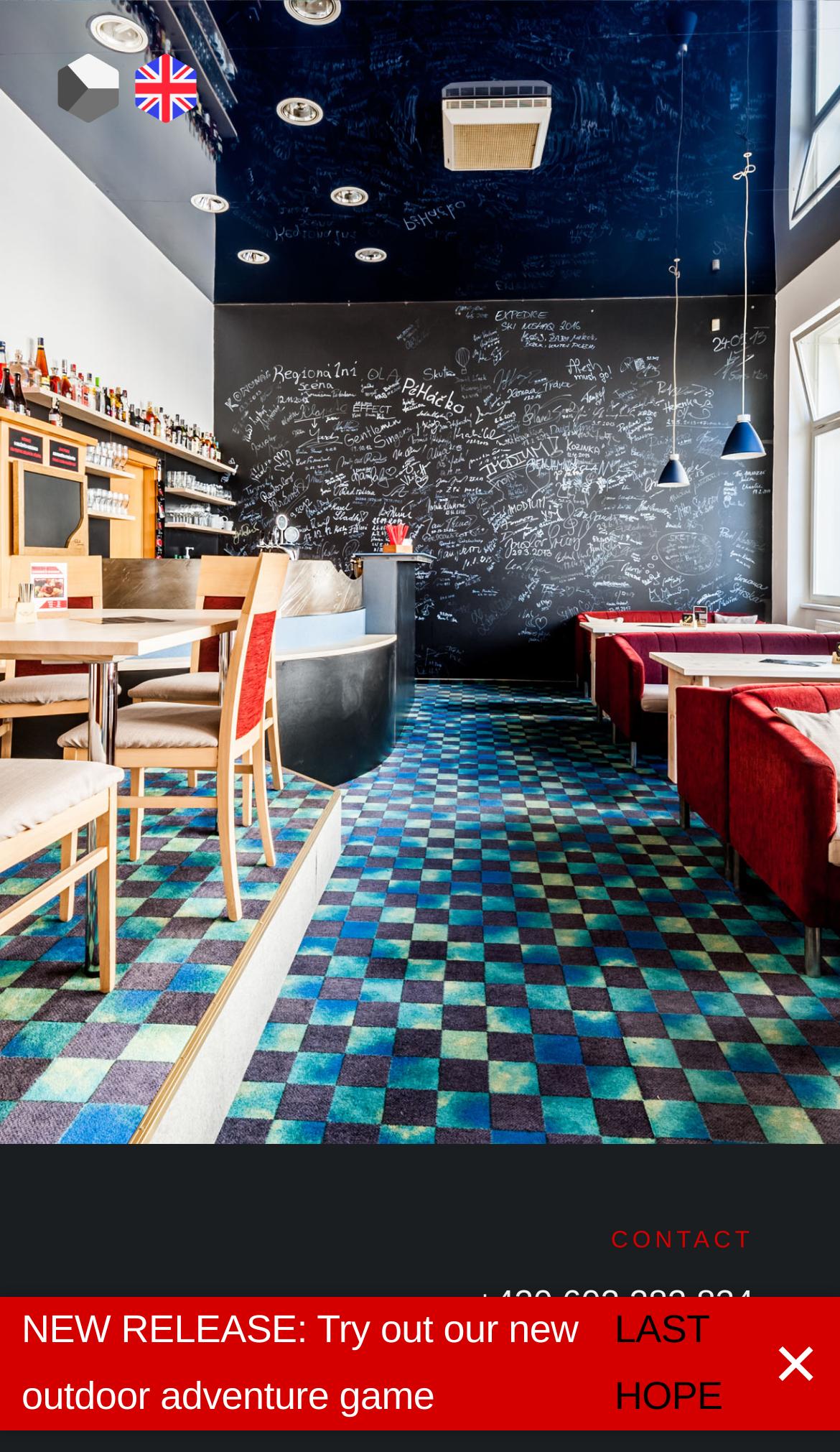Identify the bounding box for the UI element specified in this description: "+420 602 282 834". The coordinates must be four float numbers between 0 and 1, formatted as [left, top, right, bottom].

[0.565, 0.886, 0.897, 0.911]